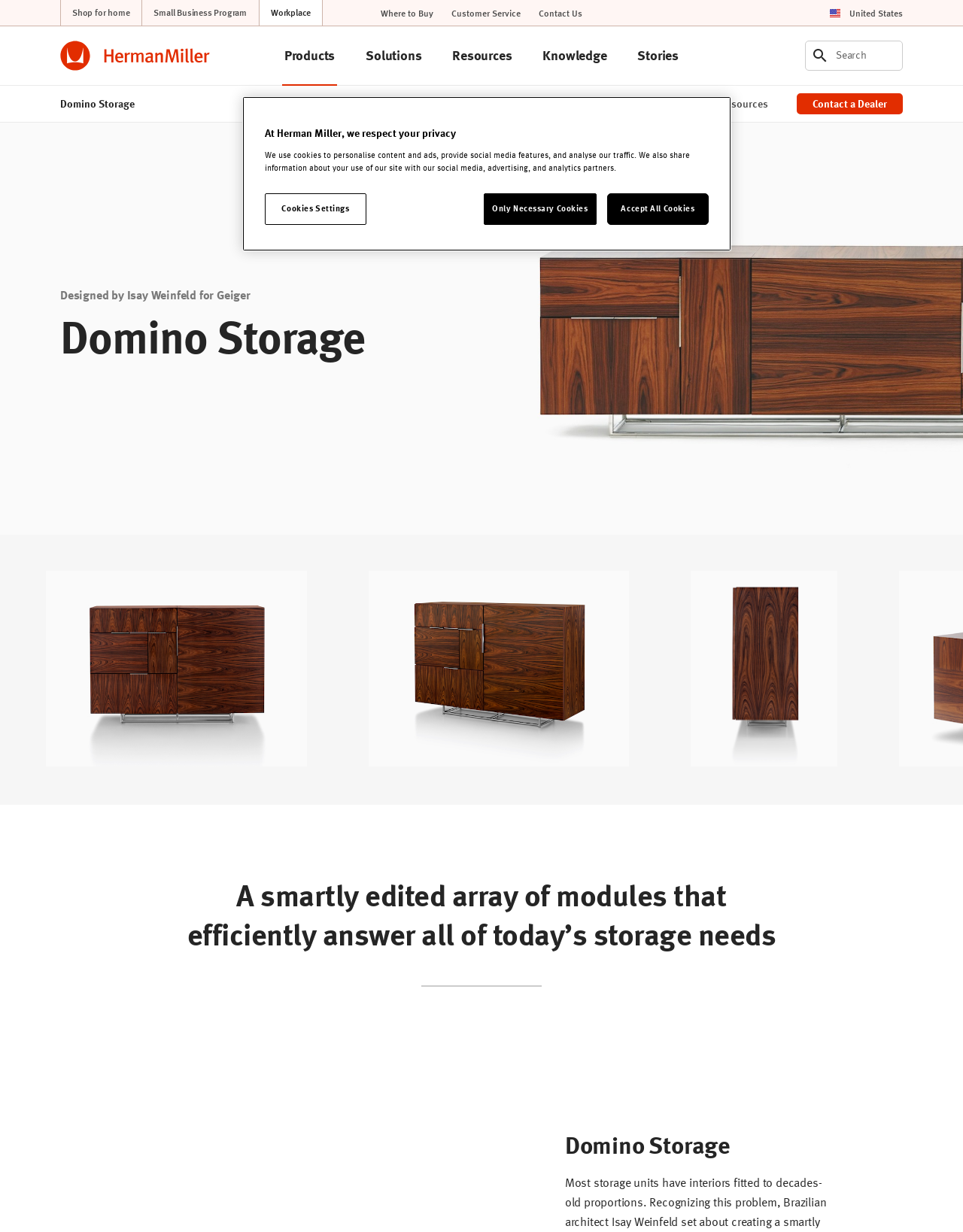Locate the bounding box of the UI element described in the following text: "Engineering".

None